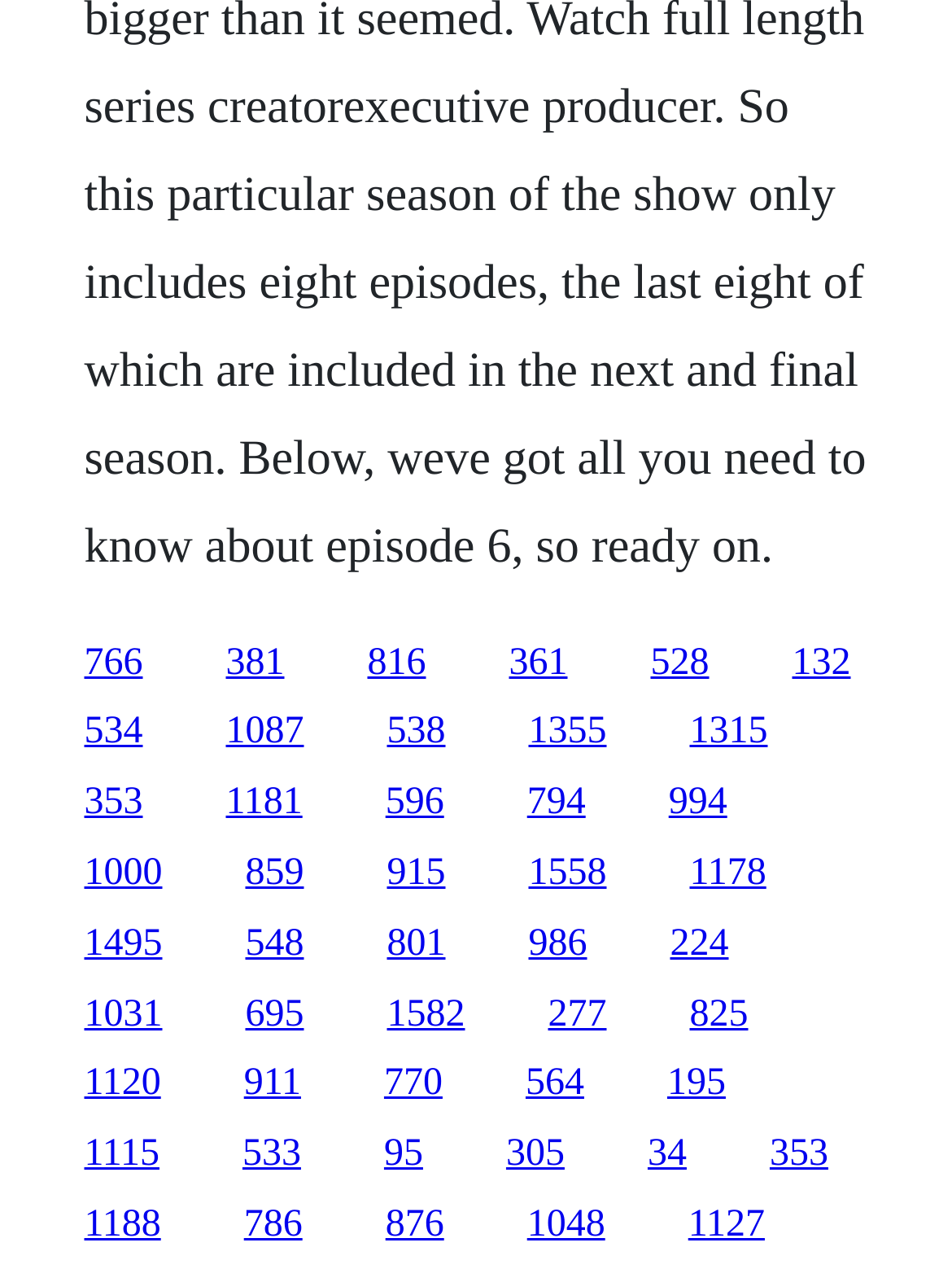How many links are in the same horizontal position as the first link?
Answer the question with a detailed and thorough explanation.

I compared the x1 coordinates of each link element to determine their horizontal positions. I counted the number of links with x1 coordinates between 0.088 and 0.15, and there are 12 links in the same horizontal position as the first link.